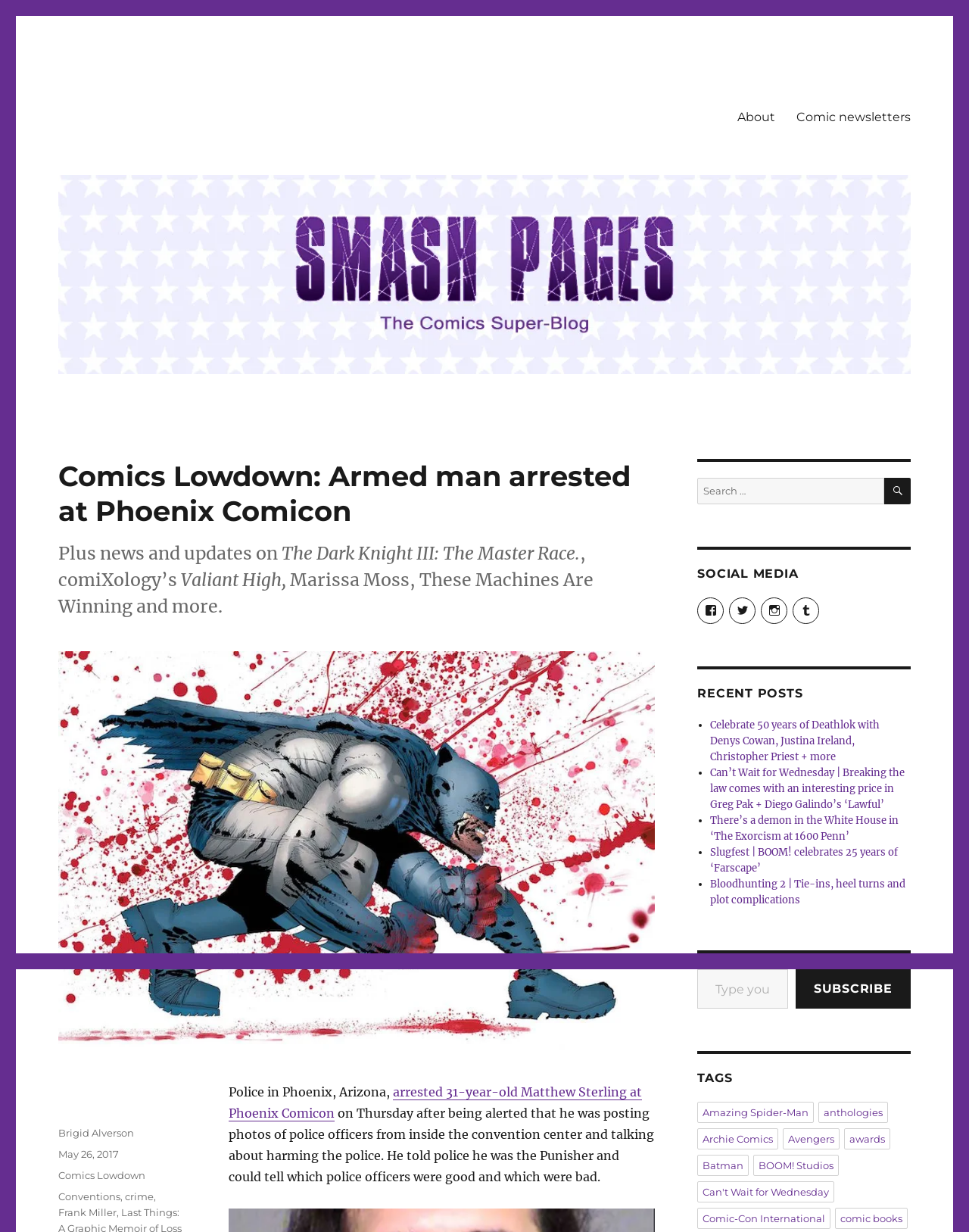Can you find the bounding box coordinates of the area I should click to execute the following instruction: "Subscribe to newsletter"?

[0.821, 0.786, 0.94, 0.819]